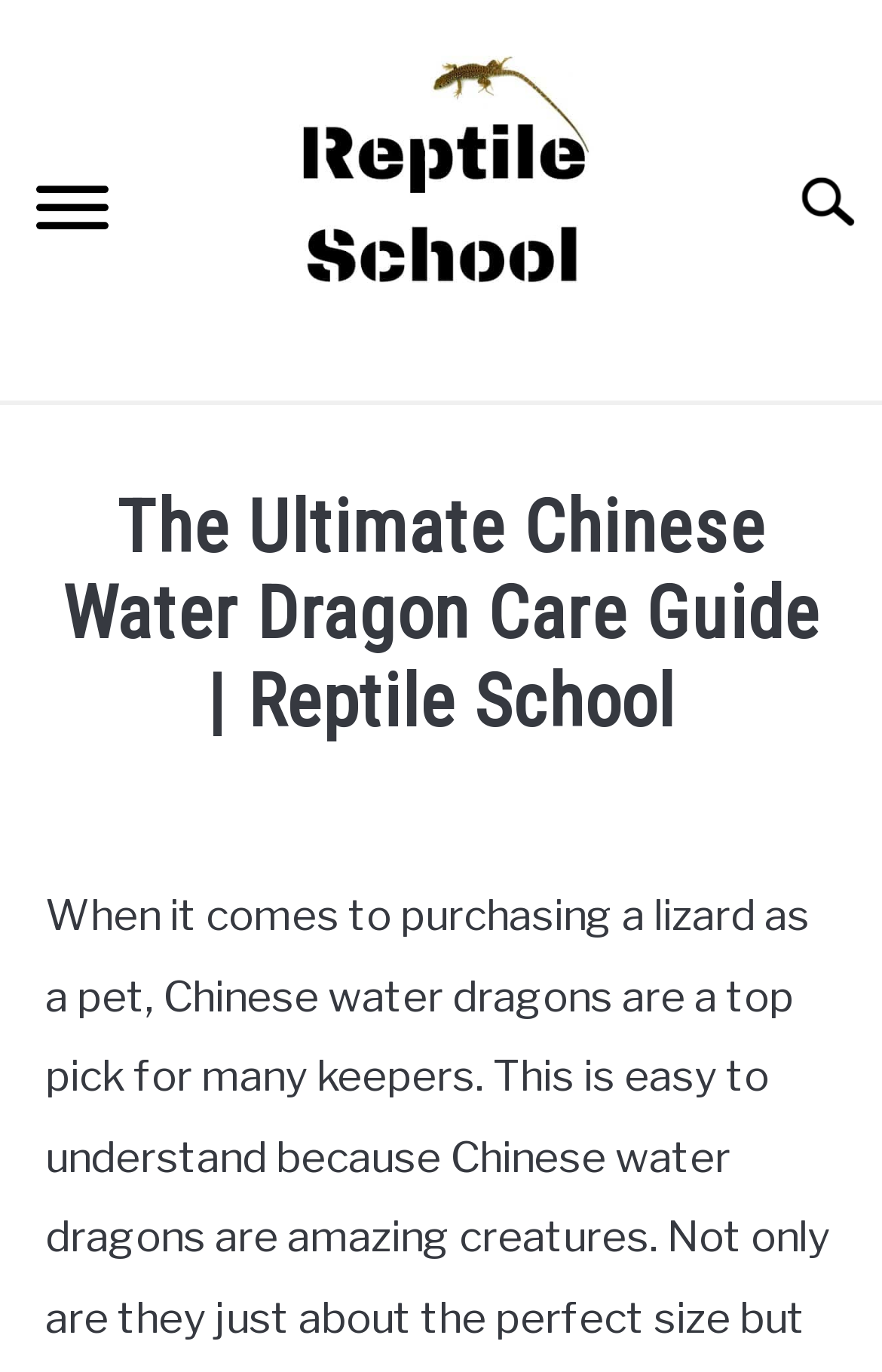Please provide a one-word or phrase answer to the question: 
How many navigation links are in the top menu?

1